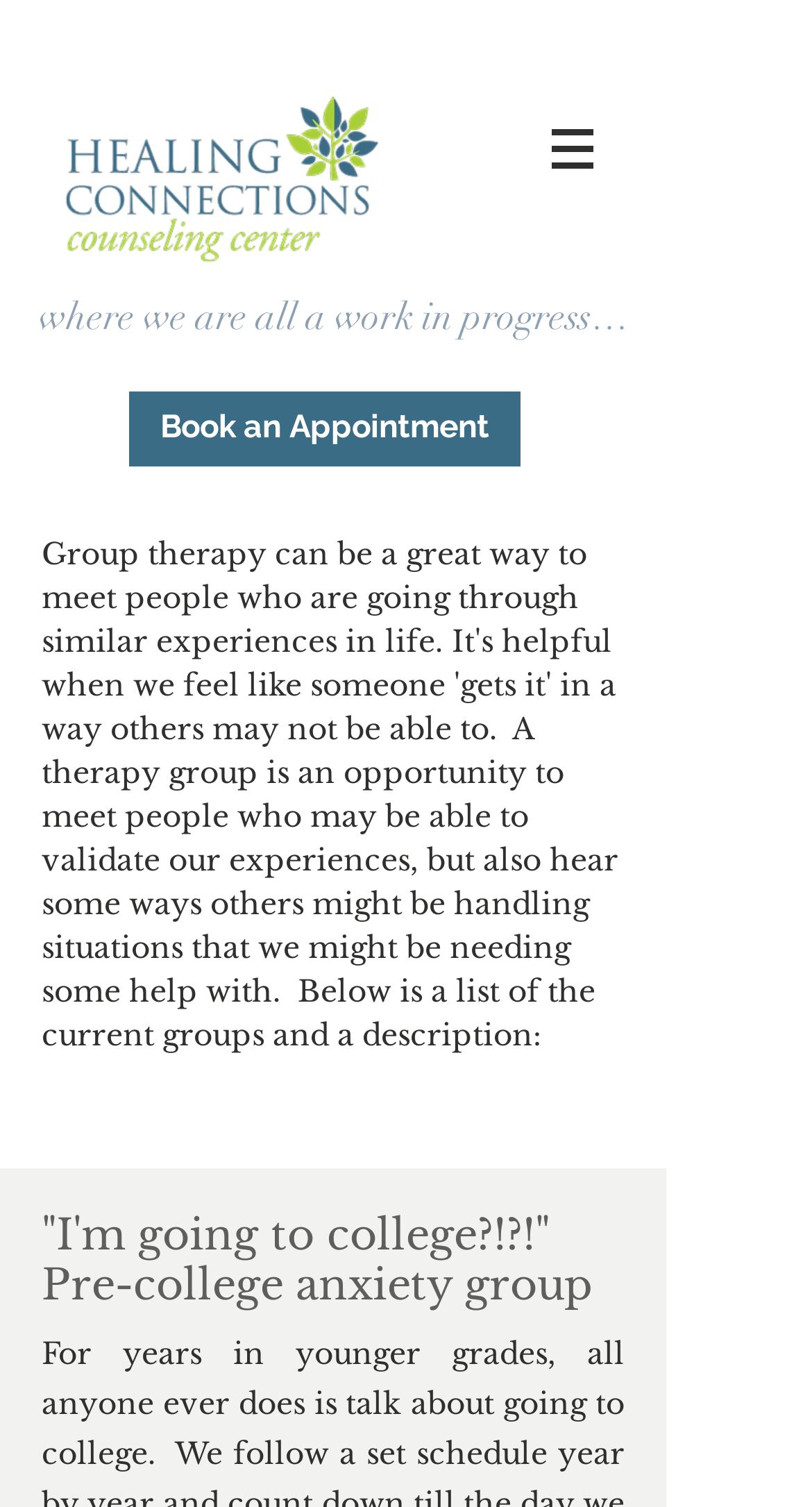What is the call-to-action on the webpage?
Answer the question in a detailed and comprehensive manner.

The call-to-action on the webpage is a link element with the text 'Book an Appointment', located at the top center of the webpage with a bounding box coordinate of [0.159, 0.26, 0.641, 0.31].